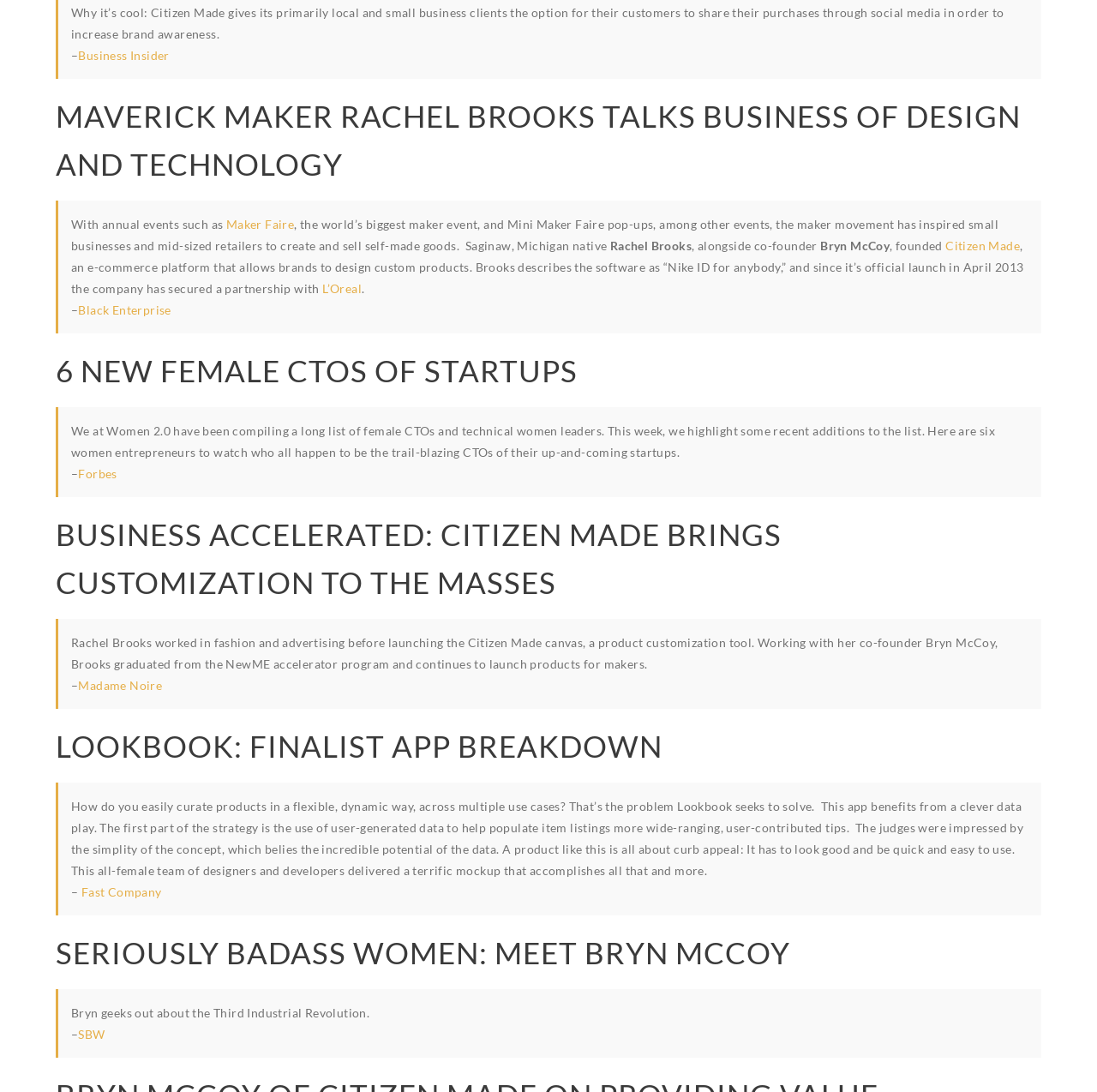Using the webpage screenshot and the element description SBW, determine the bounding box coordinates. Specify the coordinates in the format (top-left x, top-left y, bottom-right x, bottom-right y) with values ranging from 0 to 1.

[0.071, 0.94, 0.096, 0.954]